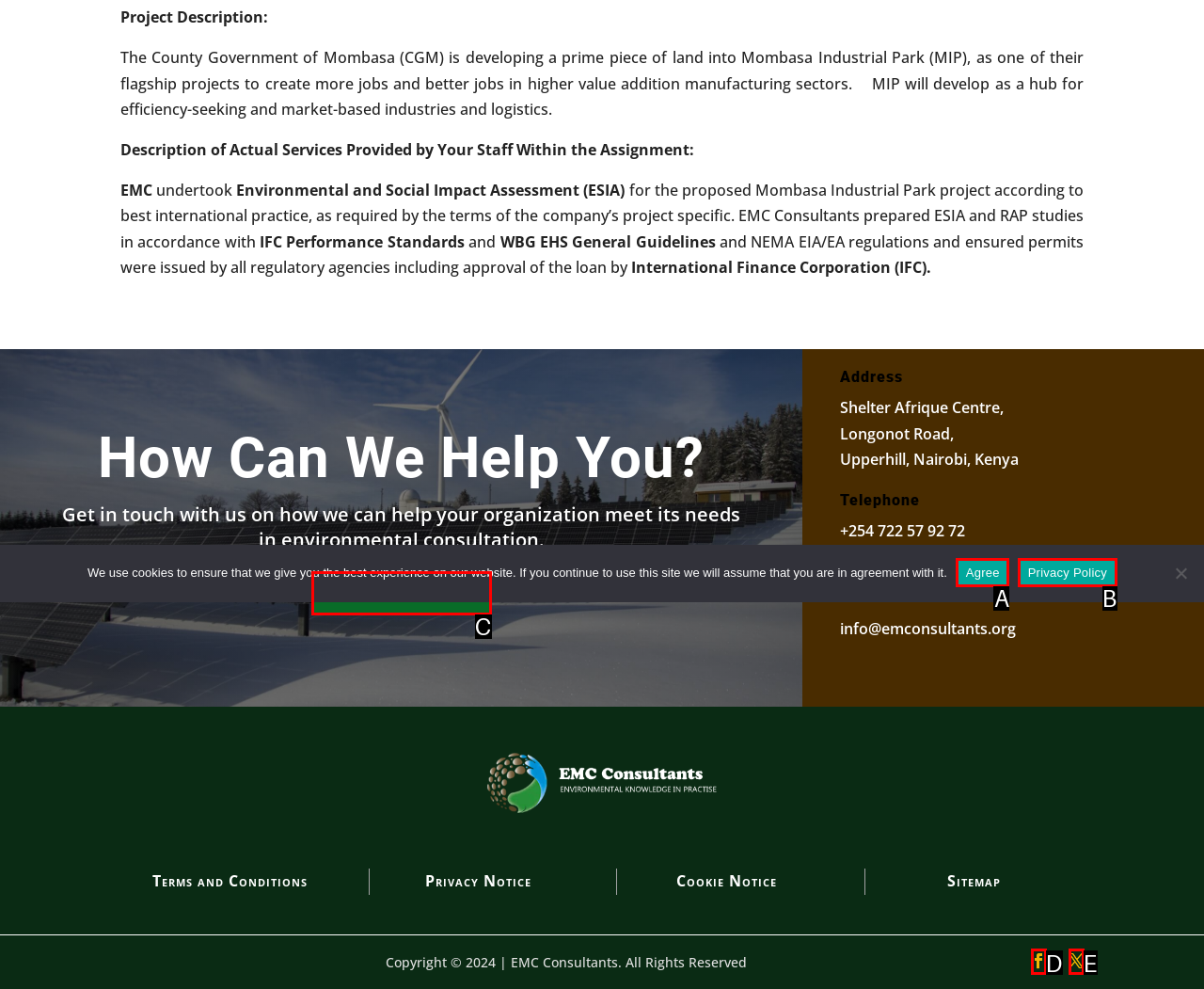Select the option that matches the description: Facebook. Answer with the letter of the correct option directly.

D